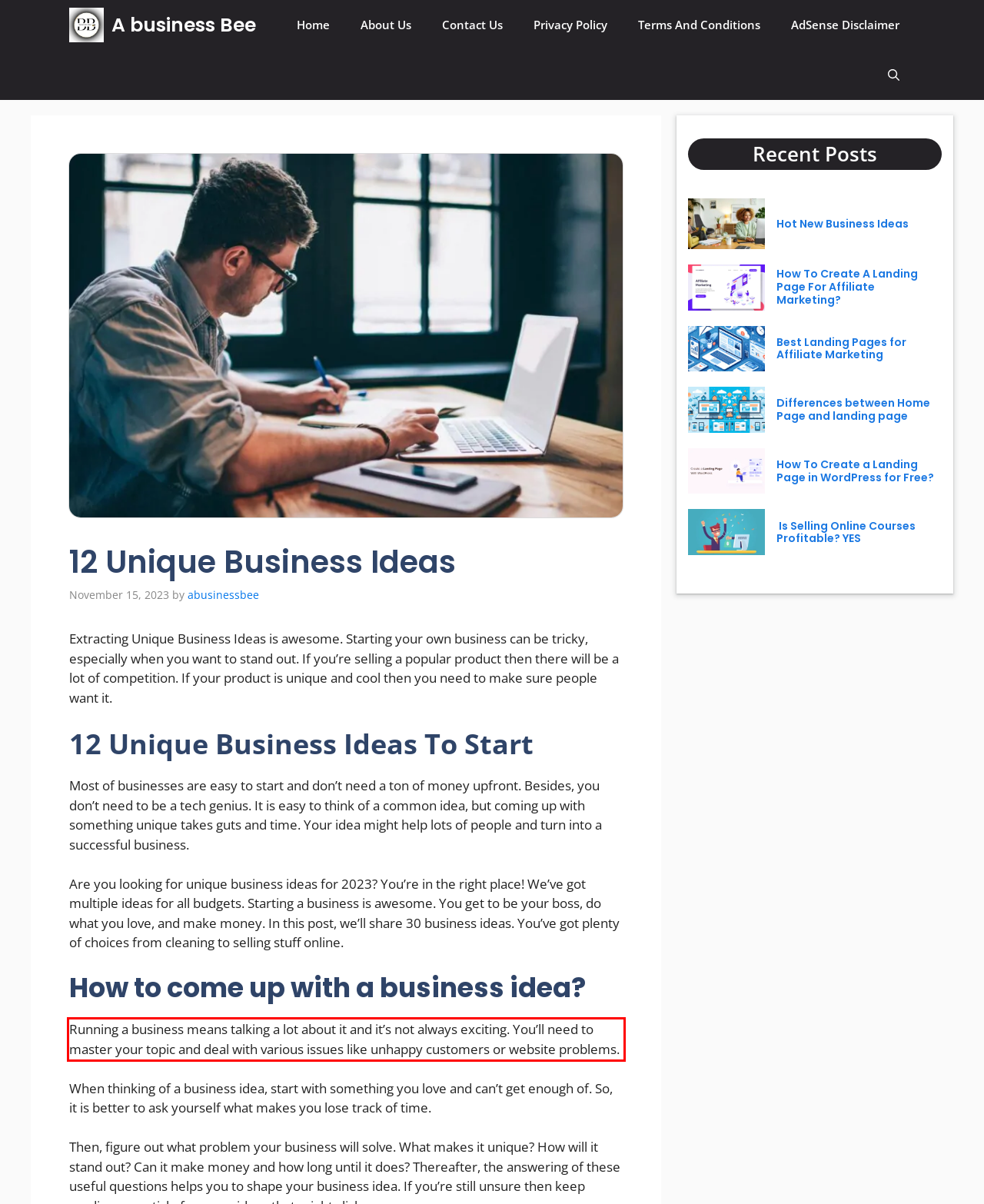Within the screenshot of a webpage, identify the red bounding box and perform OCR to capture the text content it contains.

Running a business means talking a lot about it and it’s not always exciting. You’ll need to master your topic and deal with various issues like unhappy customers or website problems.